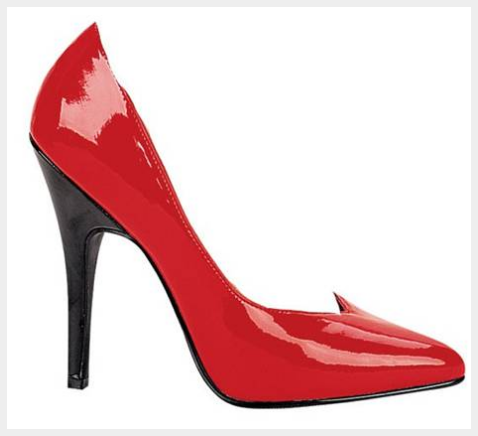What type of occasion is the shoe suitable for?
Based on the screenshot, answer the question with a single word or phrase.

Evening wear